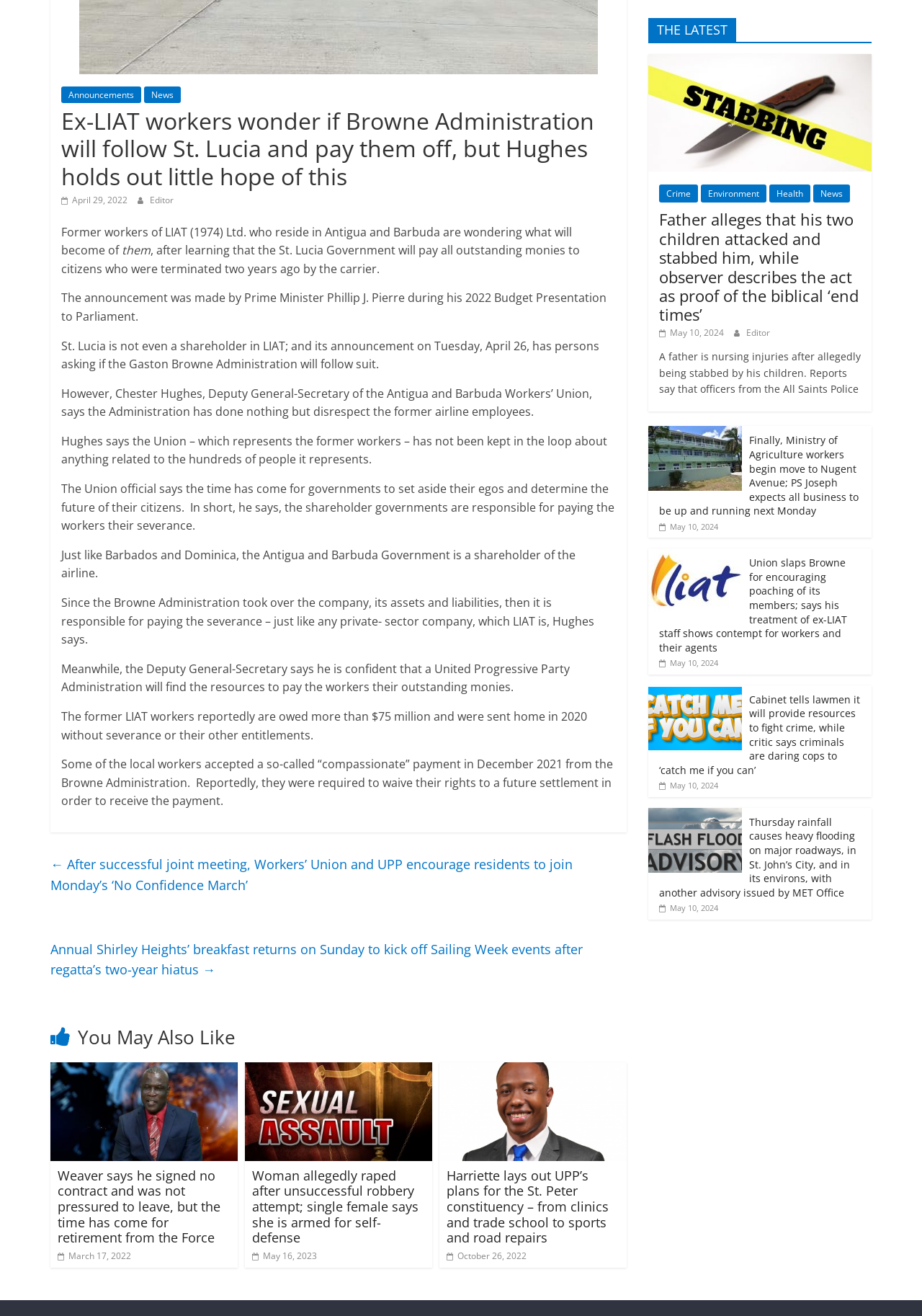Find and provide the bounding box coordinates for the UI element described here: "All Posts". The coordinates should be given as four float numbers between 0 and 1: [left, top, right, bottom].

None